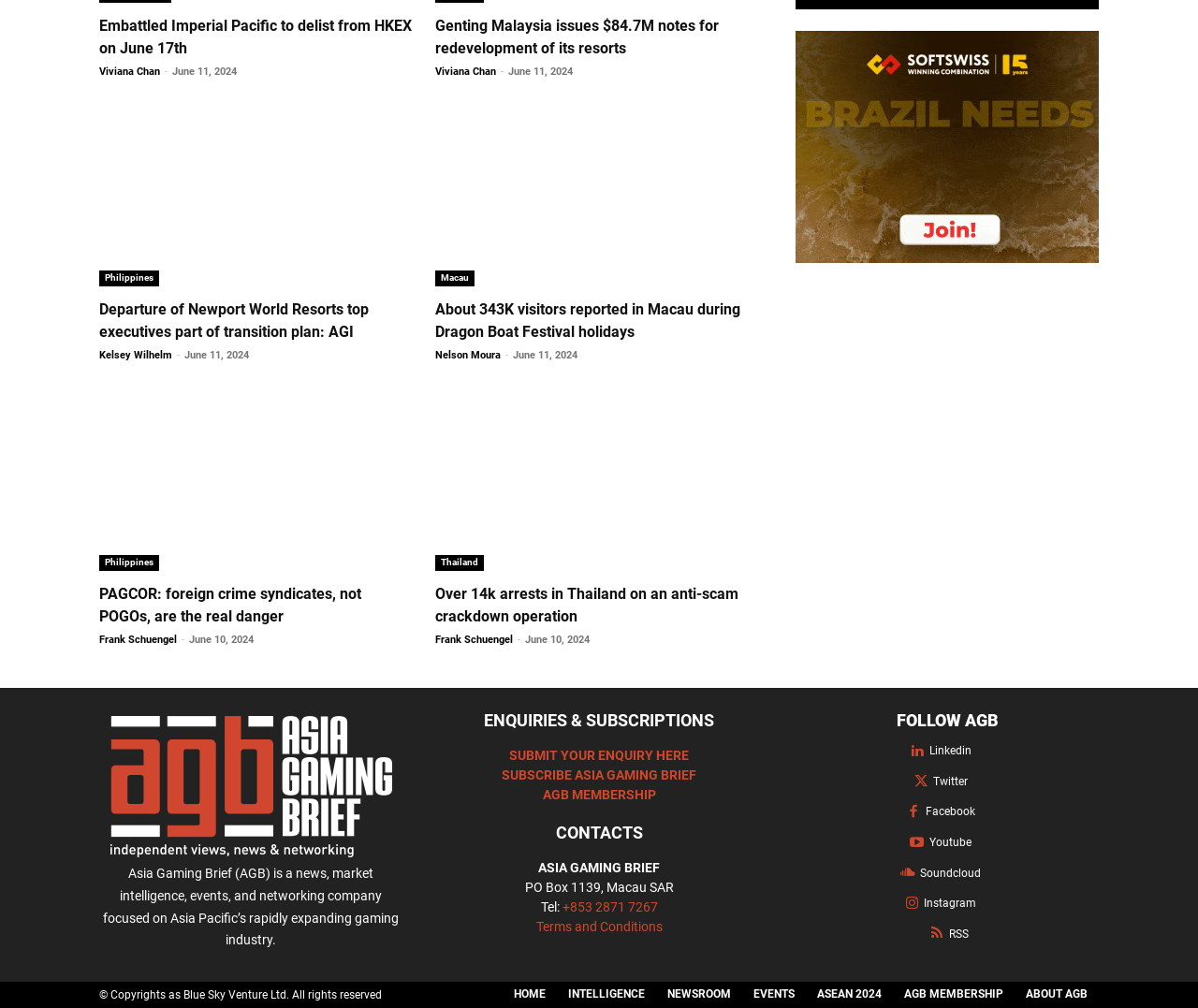Provide a thorough and detailed response to the question by examining the image: 
What is the company focused on Asia Pacific’s rapidly expanding gaming industry?

I found the description 'Asia Gaming Brief (AGB) is a news, market intelligence, events, and networking company focused on Asia Pacific’s rapidly expanding gaming industry.' on the webpage, which indicates that Asia Gaming Brief is the company focused on Asia Pacific’s rapidly expanding gaming industry.